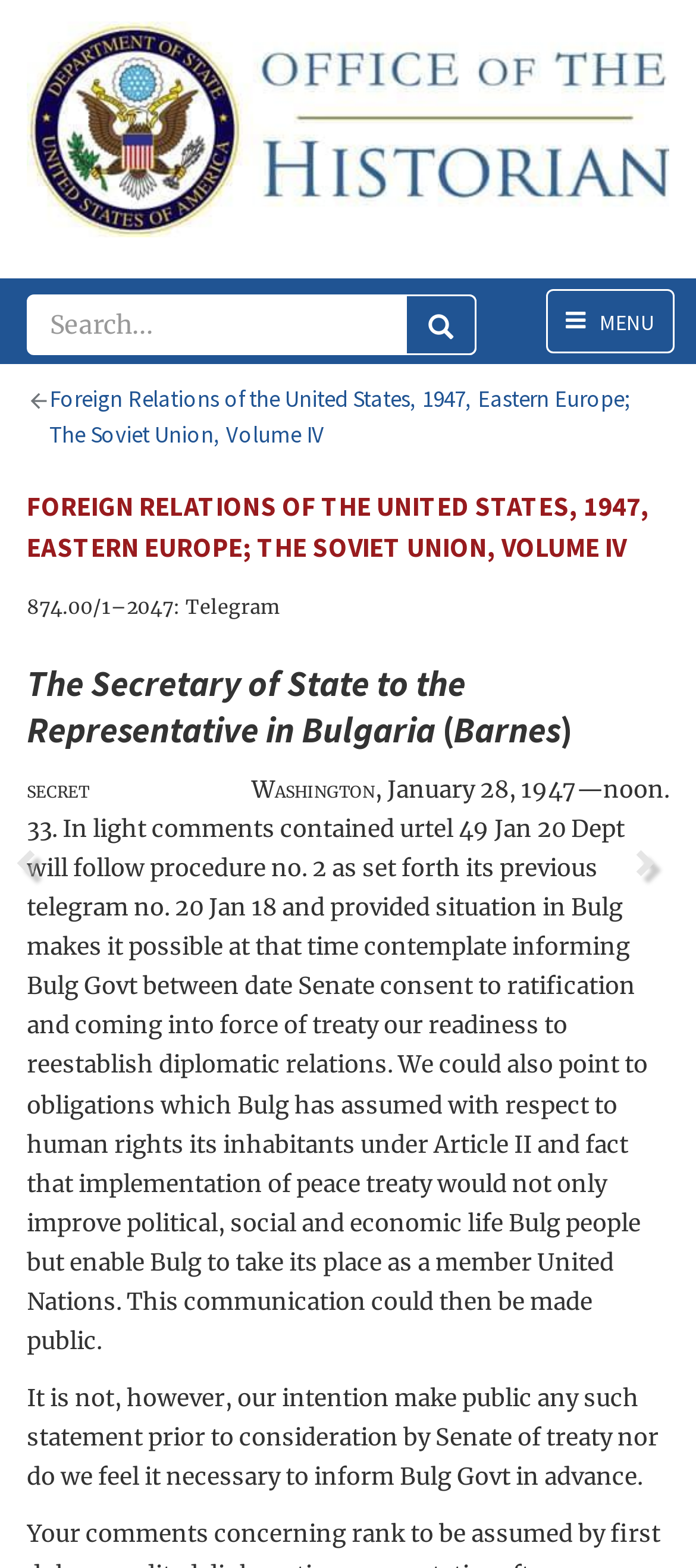Please reply with a single word or brief phrase to the question: 
What is the name of the office?

Office of the Historian